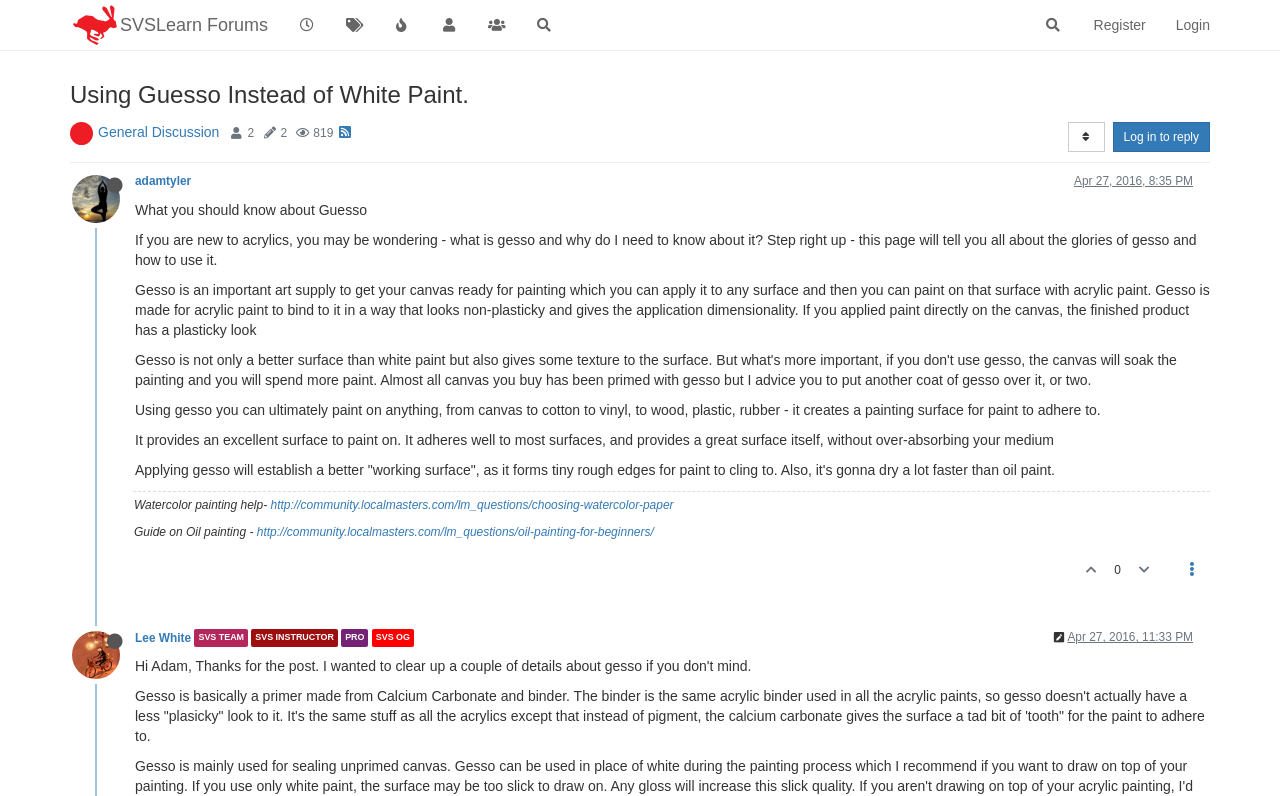Determine the bounding box of the UI component based on this description: "adamtyler". The bounding box coordinates should be four float values between 0 and 1, i.e., [left, top, right, bottom].

[0.105, 0.219, 0.149, 0.236]